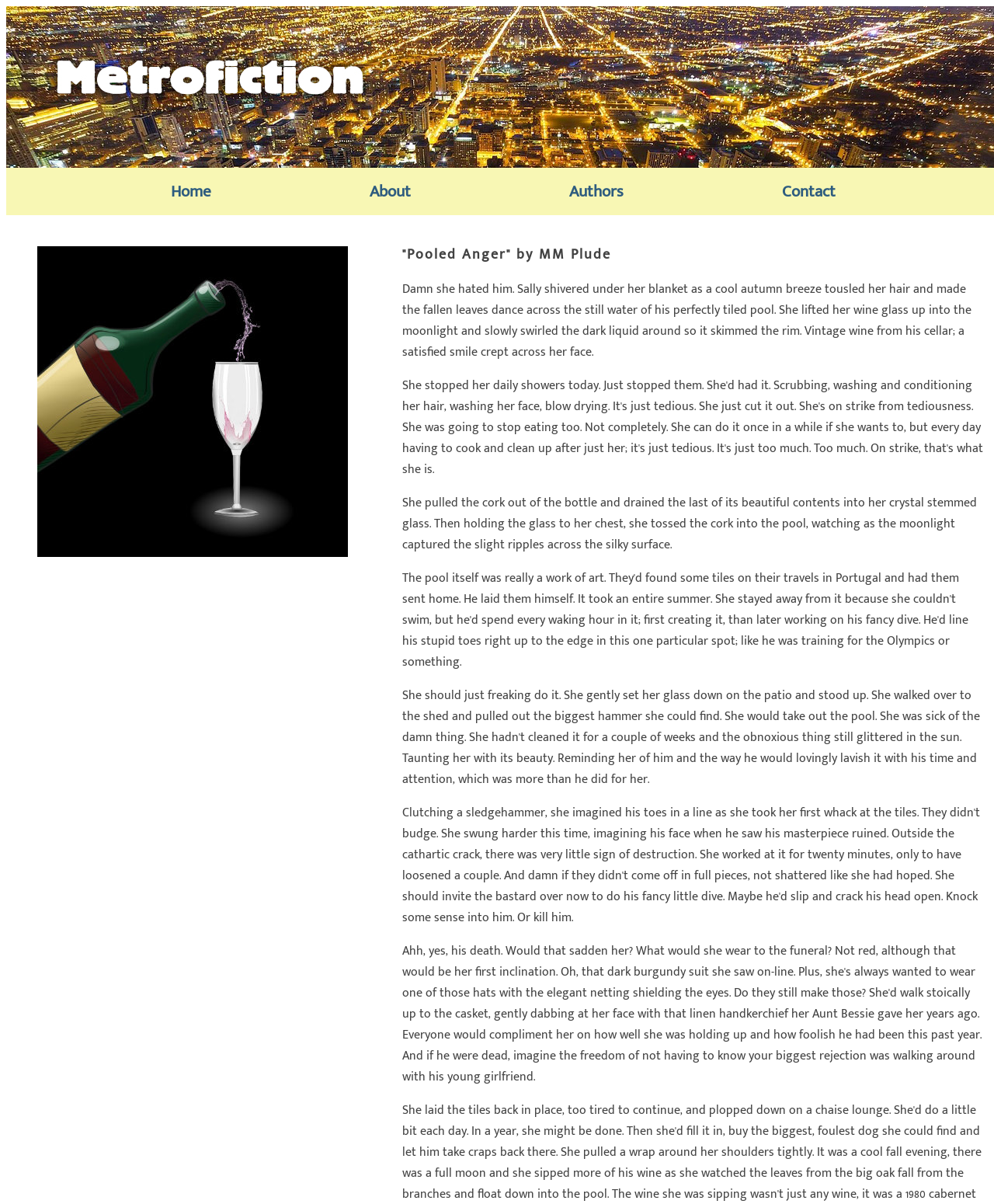What is the name of the author of the novel?
Give a one-word or short phrase answer based on the image.

MM Plude